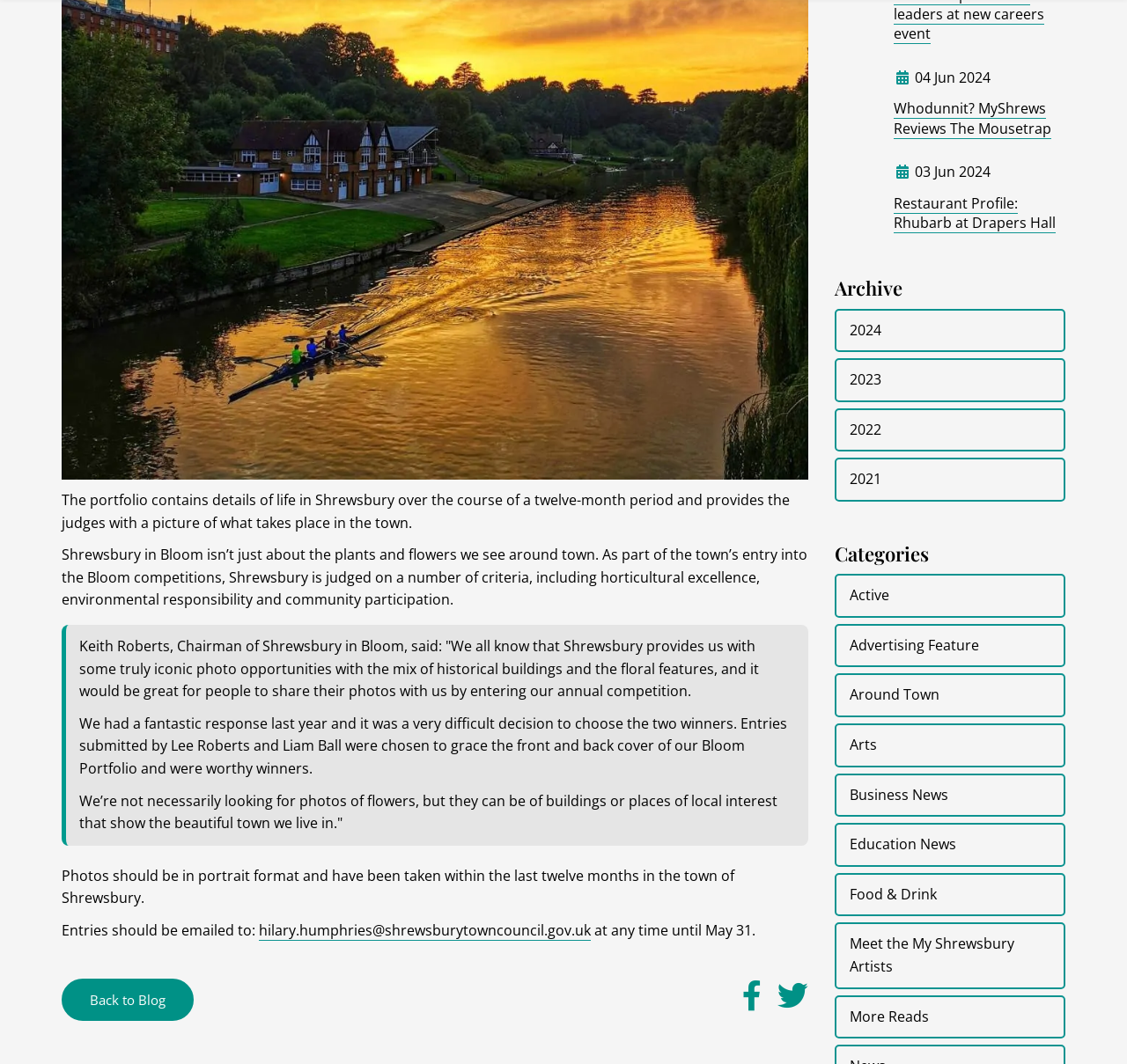Find and specify the bounding box coordinates that correspond to the clickable region for the instruction: "Go back to the blog".

[0.055, 0.919, 0.172, 0.959]